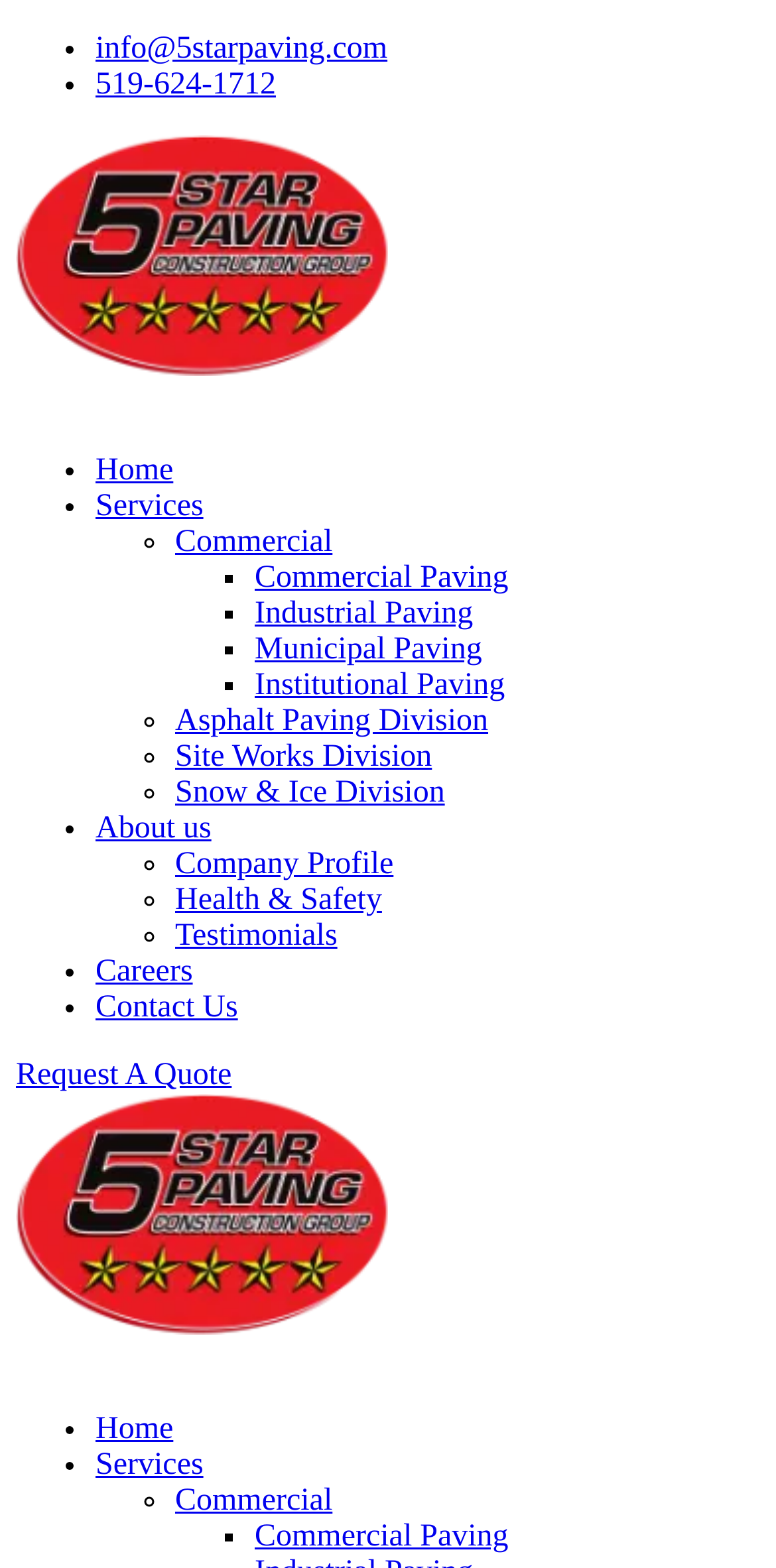Determine the bounding box coordinates of the target area to click to execute the following instruction: "Click the 'Request A Quote' link."

[0.021, 0.675, 0.299, 0.696]